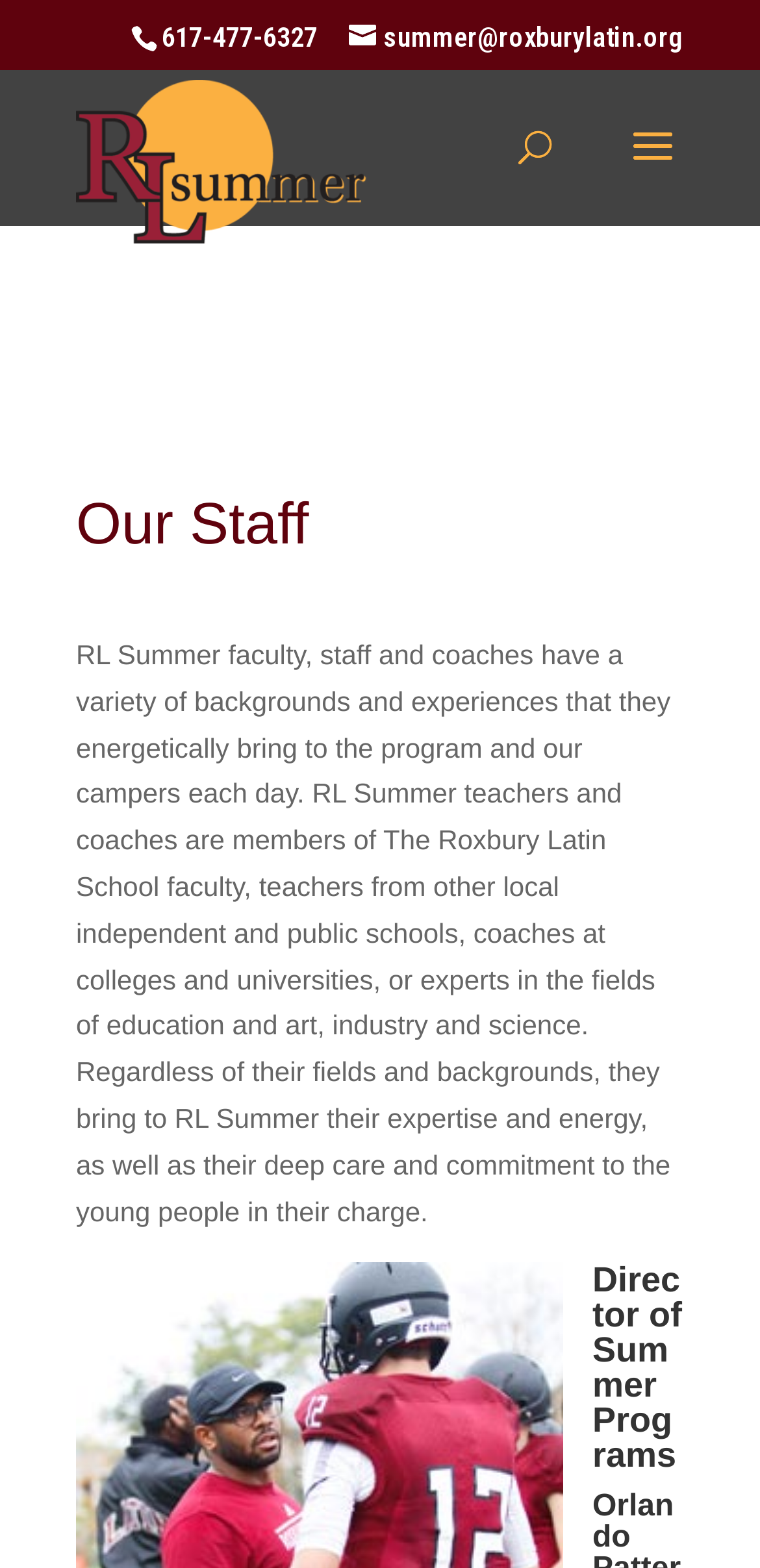Answer the question below with a single word or a brief phrase: 
What is the title of the second heading?

Our Staff